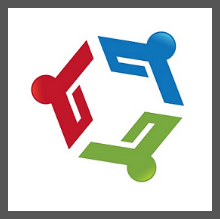Explain in detail what you see in the image.

The image features a stylized logo that appears to represent collaboration and community. It consists of three figures or abstract shapes, rendered in vibrant colors: red, blue, and green. Each figure is positioned at one corner of a hexagonal shape, creating a sense of unity and interconnectedness. The shapes are designed with smooth curves and sharp angles, suggesting movement and a dynamic approach to teamwork. This logo likely symbolizes the mission of the Community Archives of Belleville and Hastings County, reflecting their commitment to preserving community history through collaboration and accessibility.